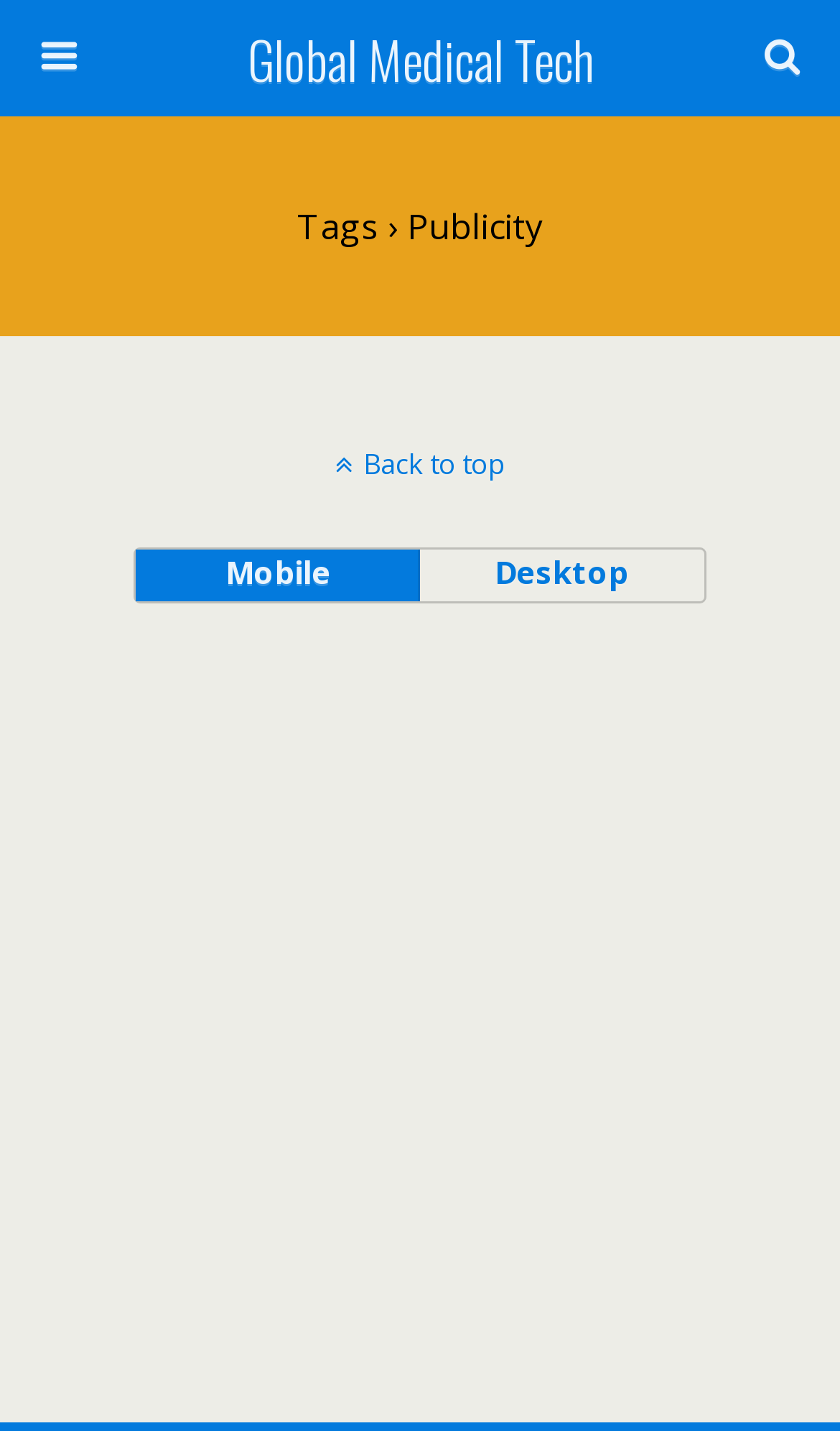Provide a thorough description of this webpage.

The webpage is titled "publicity | Global Medical Tech" and appears to be a search page. At the top, there is a prominent link to "Global Medical Tech" that spans most of the width of the page. Below this, there is a search bar with a text box where users can input their search queries, accompanied by a "Search" button to the right. 

To the right of the search bar, there is a static text element displaying "Tags › Publicity". 

On the left side of the page, there is a "Back to top" link, which suggests that the page may have a long scrollable content. 

Further down, there are two buttons, "Mobile" and "Desktop", positioned side by side, which may be related to the page's layout or content display options.